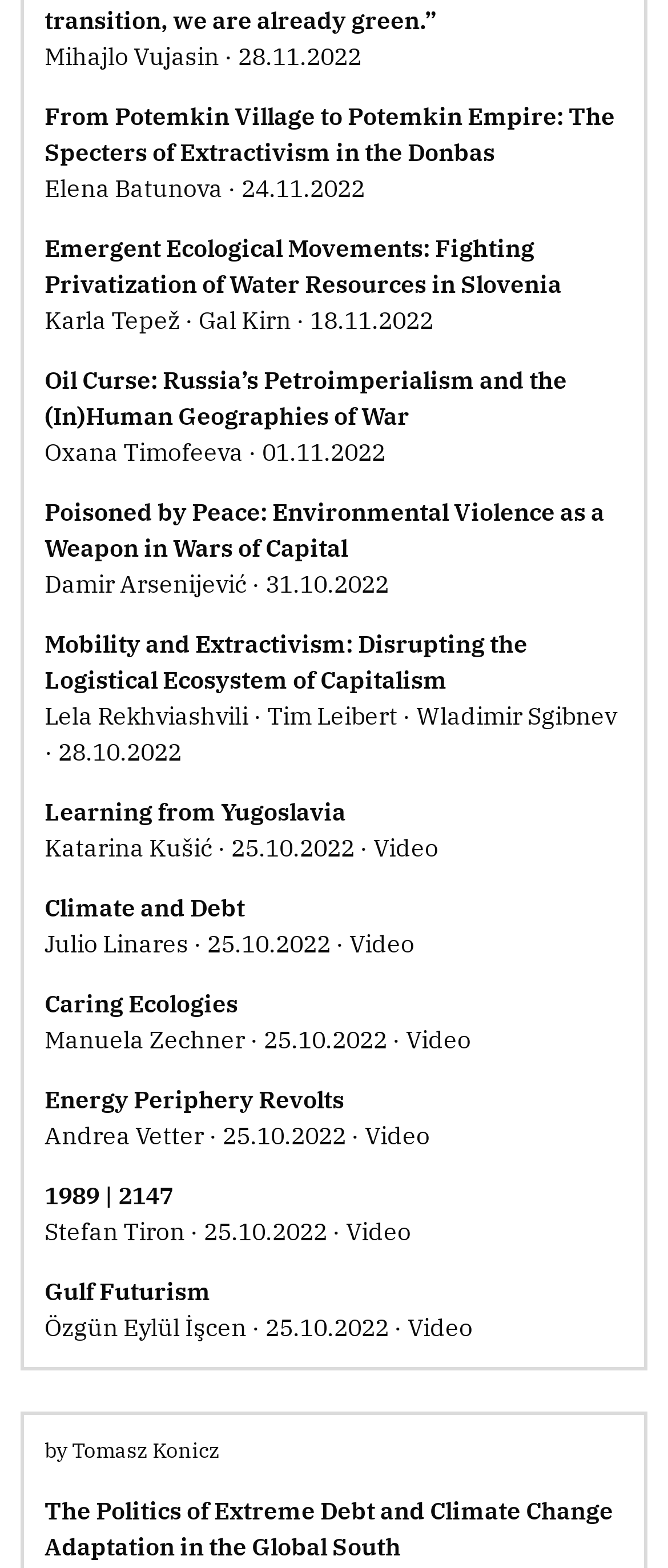What is the date of the latest article?
Give a one-word or short-phrase answer derived from the screenshot.

28.11.2022